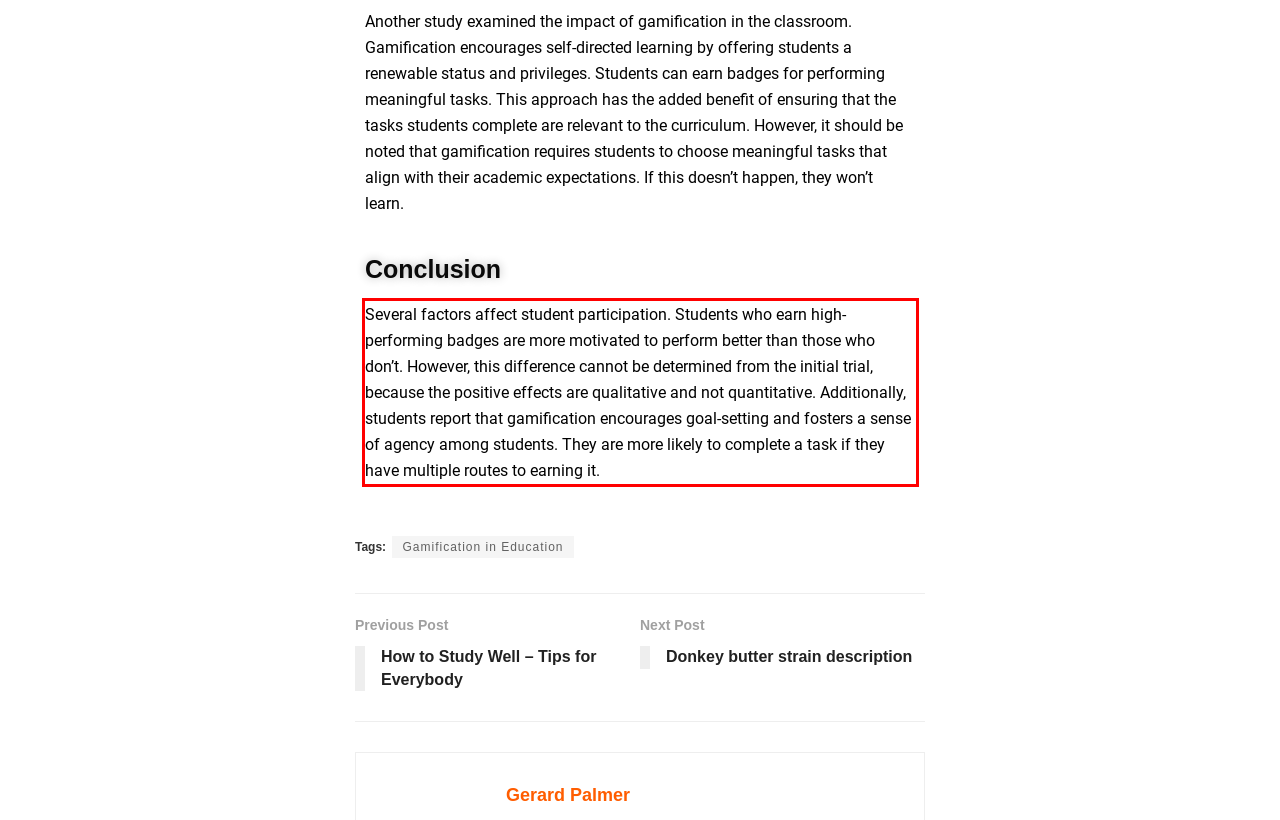You are given a screenshot showing a webpage with a red bounding box. Perform OCR to capture the text within the red bounding box.

Several factors affect student participation. Students who earn high-performing badges are more motivated to perform better than those who don’t. However, this difference cannot be determined from the initial trial, because the positive effects are qualitative and not quantitative. Additionally, students report that gamification encourages goal-setting and fosters a sense of agency among students. They are more likely to complete a task if they have multiple routes to earning it.